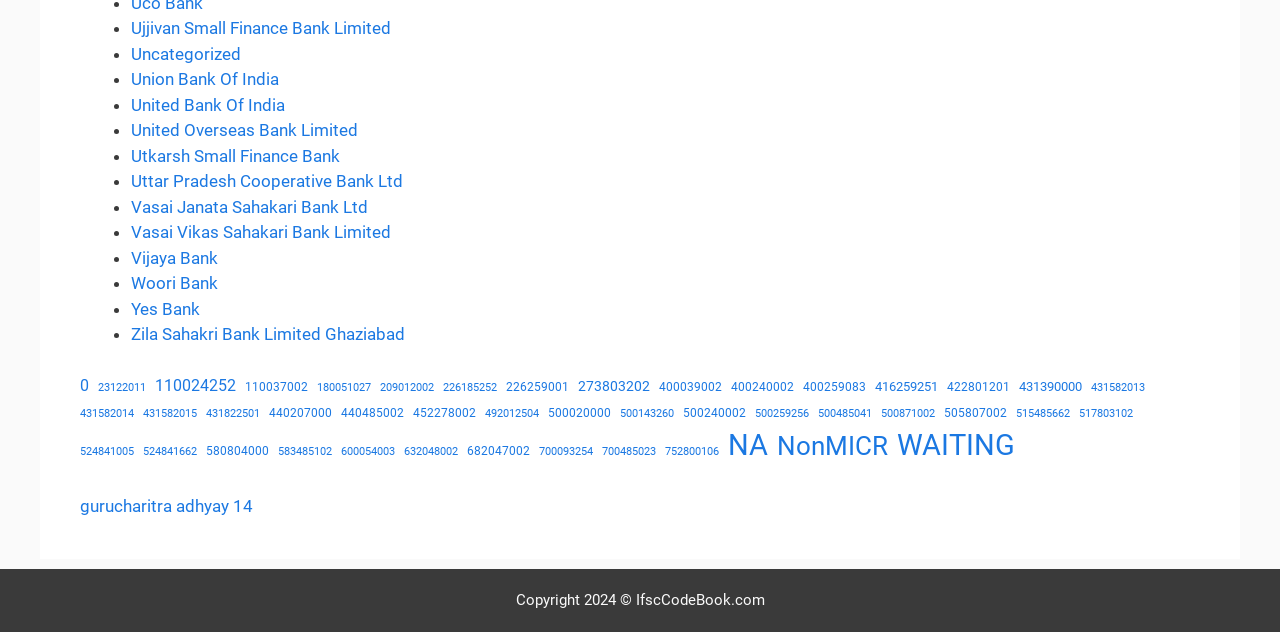Determine the bounding box coordinates for the clickable element required to fulfill the instruction: "View 0 items". Provide the coordinates as four float numbers between 0 and 1, i.e., [left, top, right, bottom].

[0.062, 0.592, 0.07, 0.629]